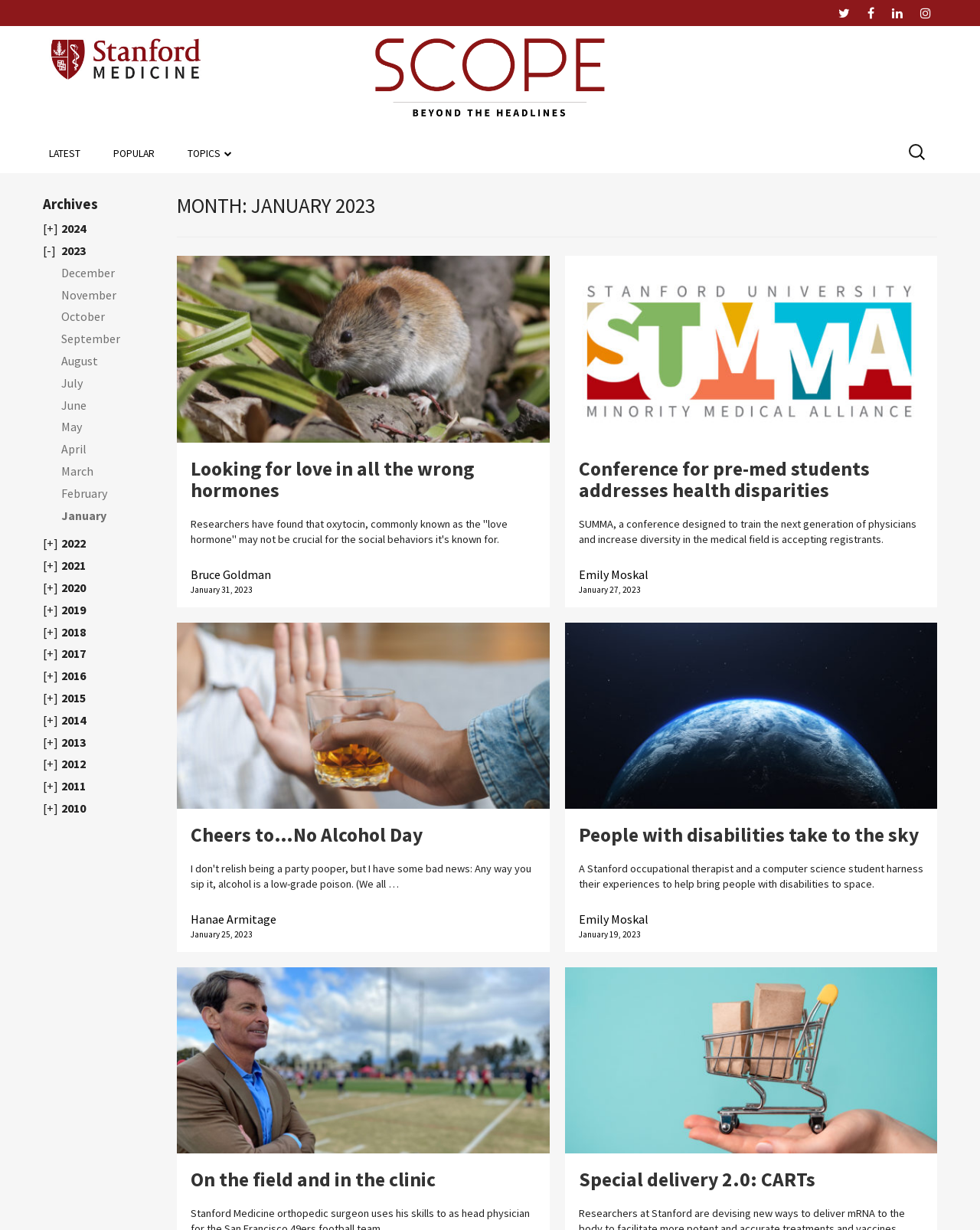Indicate the bounding box coordinates of the clickable region to achieve the following instruction: "View the Dragons Den article."

None